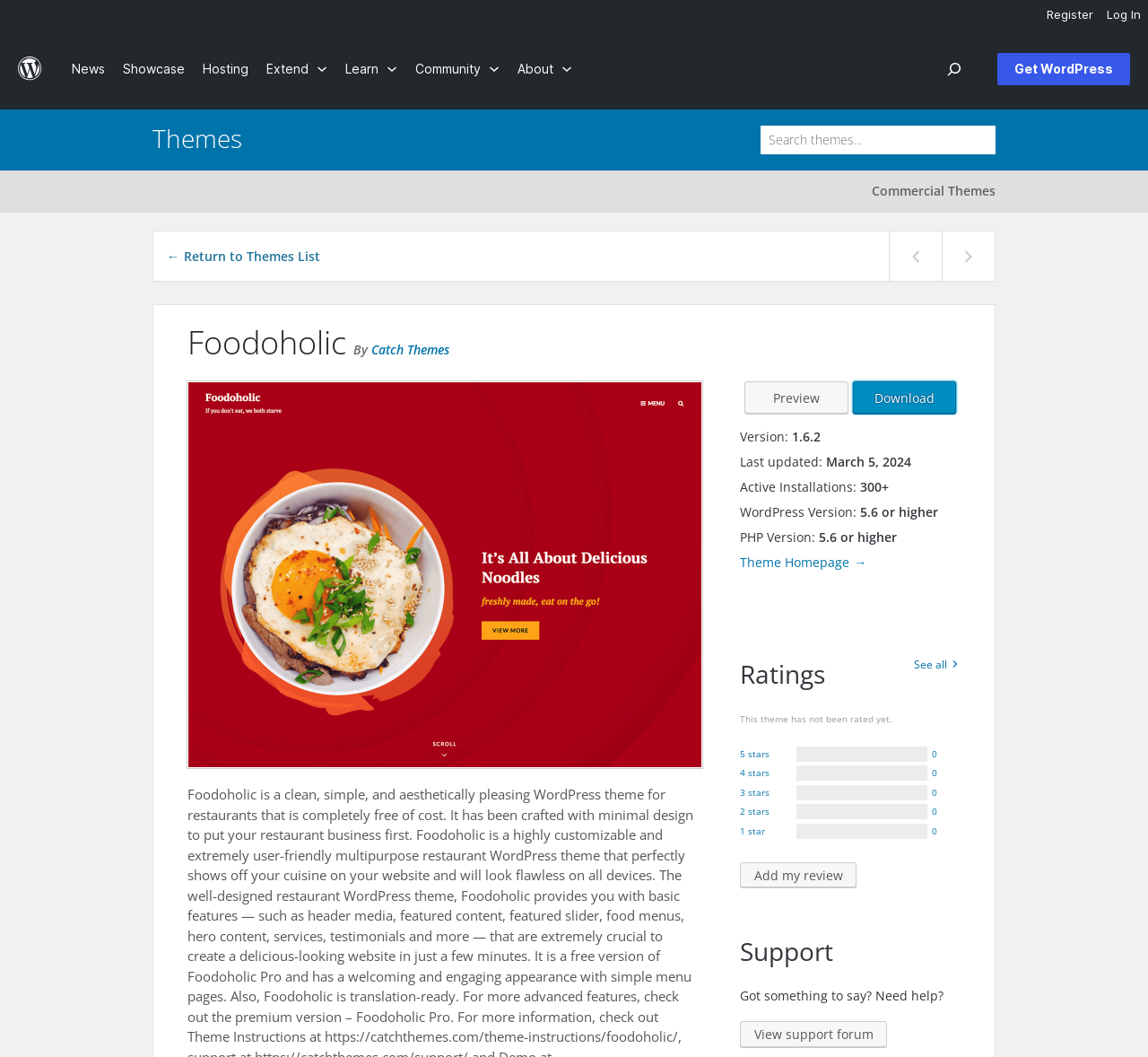What is the name of the WordPress theme?
Please respond to the question with as much detail as possible.

The name of the WordPress theme can be found in the heading element with the text 'Foodoholic' which is located at the coordinates [0.163, 0.304, 0.301, 0.344].